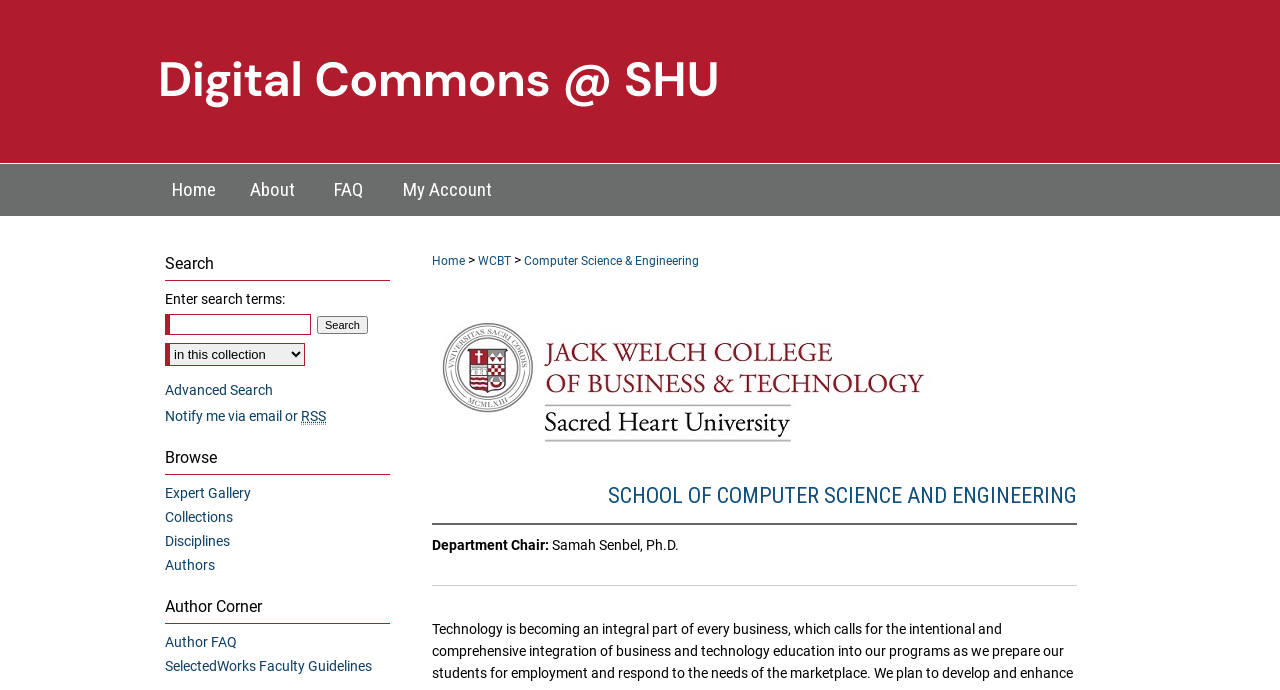Locate the bounding box coordinates of the clickable region necessary to complete the following instruction: "Search for something". Provide the coordinates in the format of four float numbers between 0 and 1, i.e., [left, top, right, bottom].

[0.129, 0.455, 0.243, 0.486]